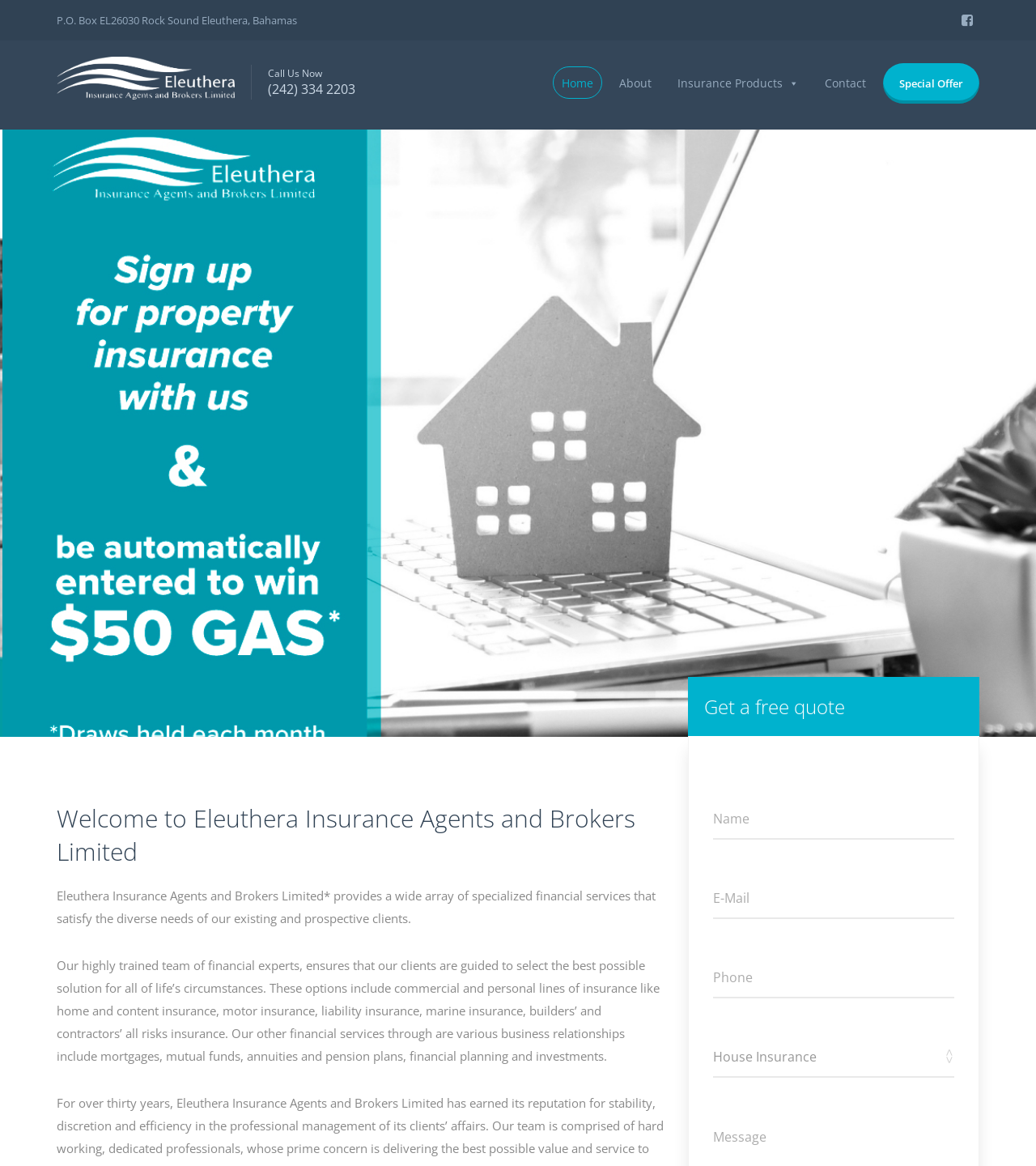Describe the entire webpage, focusing on both content and design.

The webpage is about Eleuthera Insurance, an insurance agency and brokerage firm. At the top left, there is a postal address "P.O. Box EL26030 Rock Sound Eleuthera, Bahamas". Next to it, there is a logo "ip-logo-white" with a link. On the top right, there is a Facebook icon represented by "\uf082" and a "Special Offer" link.

Below the logo, there is a "Call Us Now" text with a phone number "(242) 334 2203" next to it. The main navigation menu is located in the middle, consisting of links to "Home", "About", "Insurance Products", and "Contact". The "Insurance Products" link has a dropdown menu.

The main content of the webpage starts with a heading "Welcome to Eleuthera Insurance Agents and Brokers Limited". Below it, there is a paragraph describing the services provided by the company, including various types of insurance and financial services. Another paragraph follows, detailing the expertise of the company's team and the range of services offered.

Further down, there is a section with a heading "Get a free quote". This section contains a form with input fields for "Name", "E-Mail", and "Phone", as well as a combobox. The form is likely used to request a quote from the insurance agency.